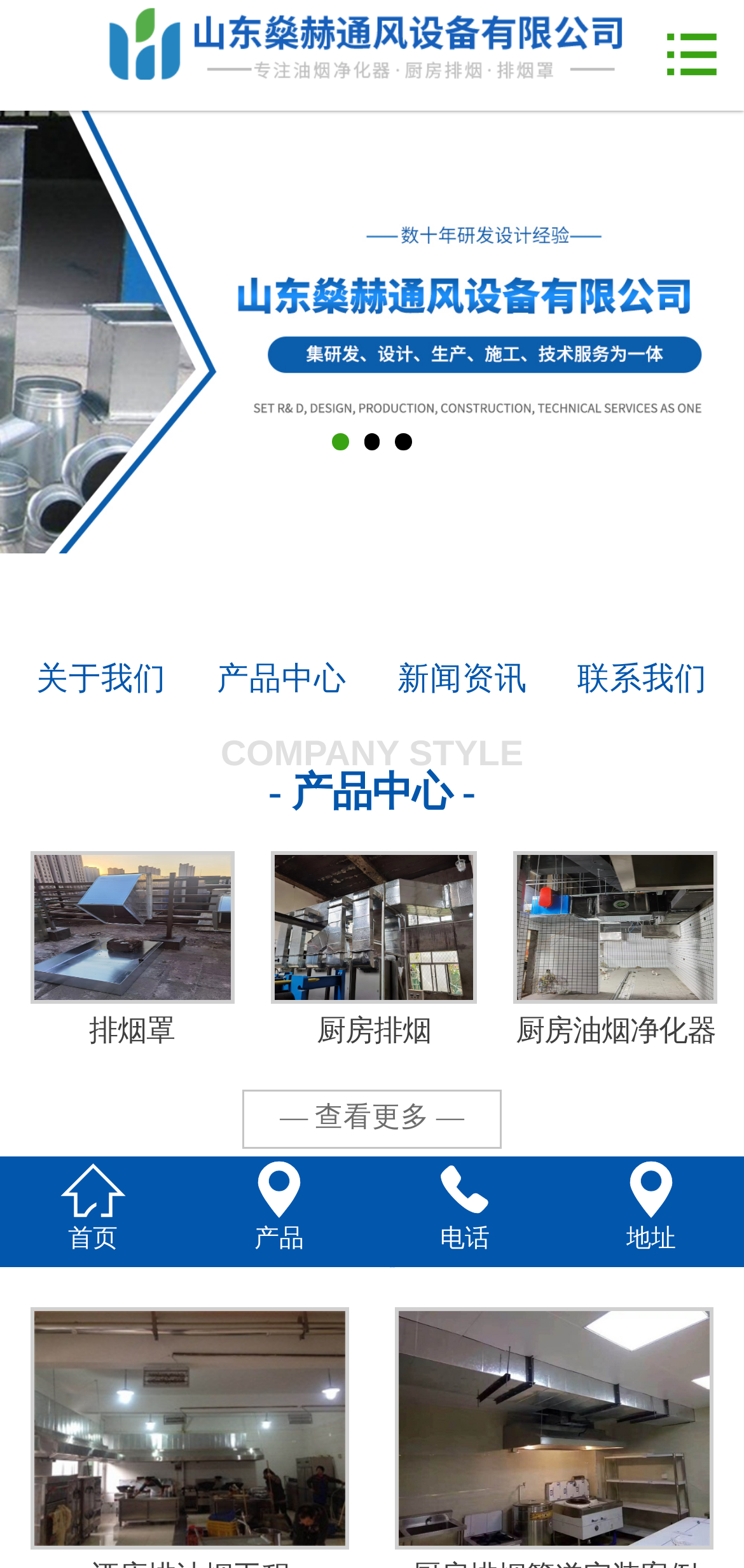Kindly respond to the following question with a single word or a brief phrase: 
What is the product category with the most links?

产品中心